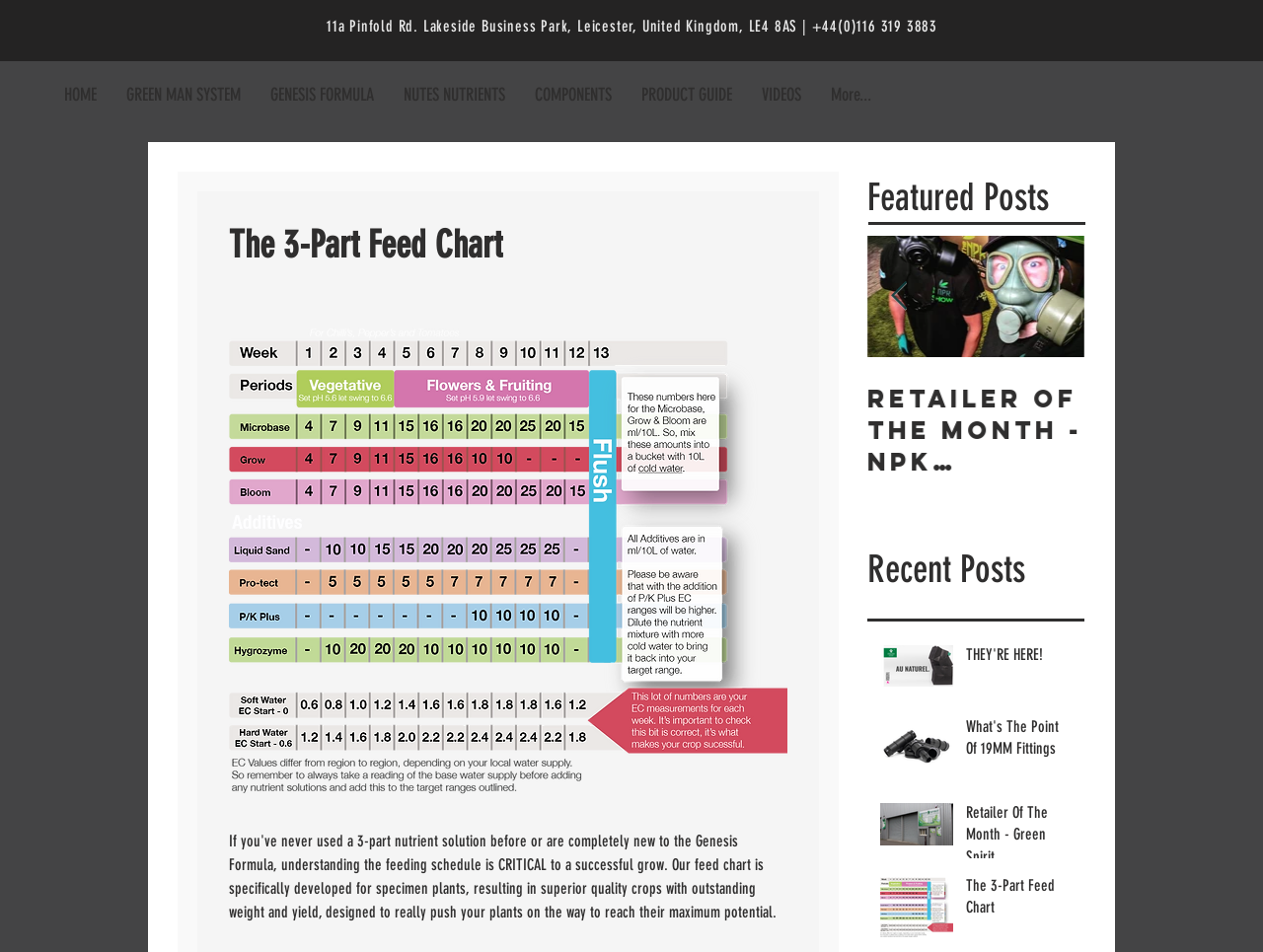What is the address of the company?
Based on the screenshot, give a detailed explanation to answer the question.

I found the address by looking at the static text element at the top of the page, which contains the company's contact information.